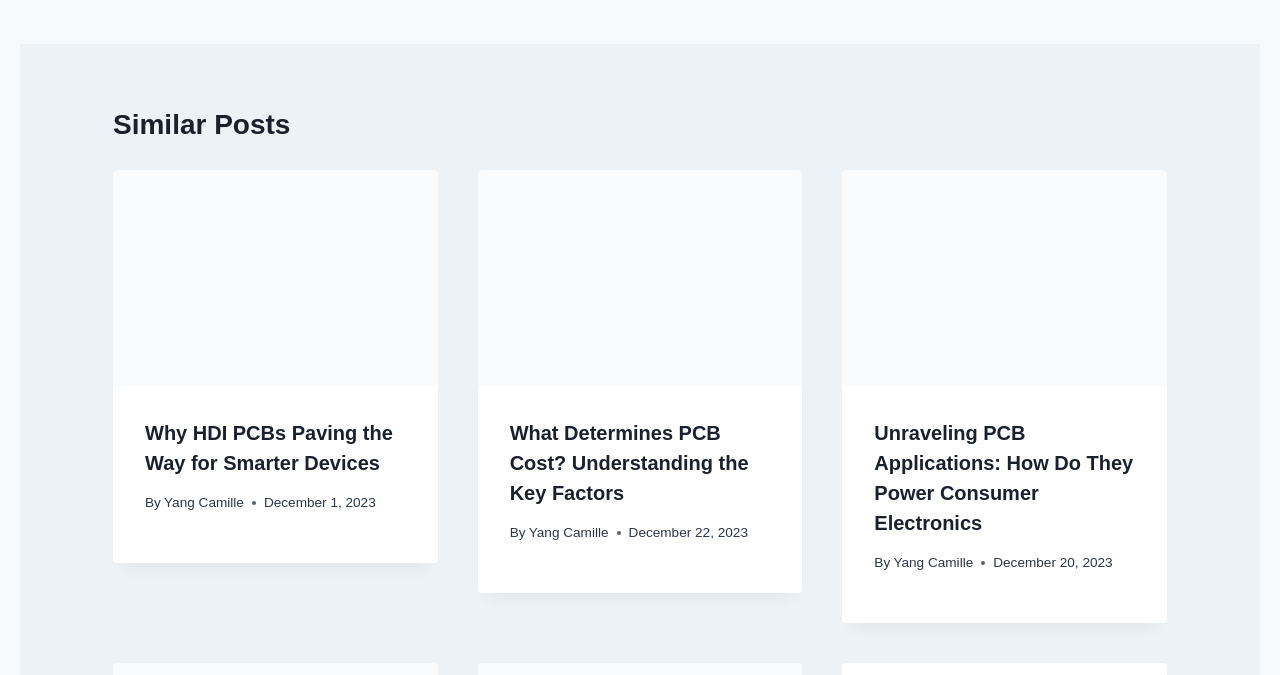Answer the following inquiry with a single word or phrase:
Who is the author of the second article?

Yang Camille